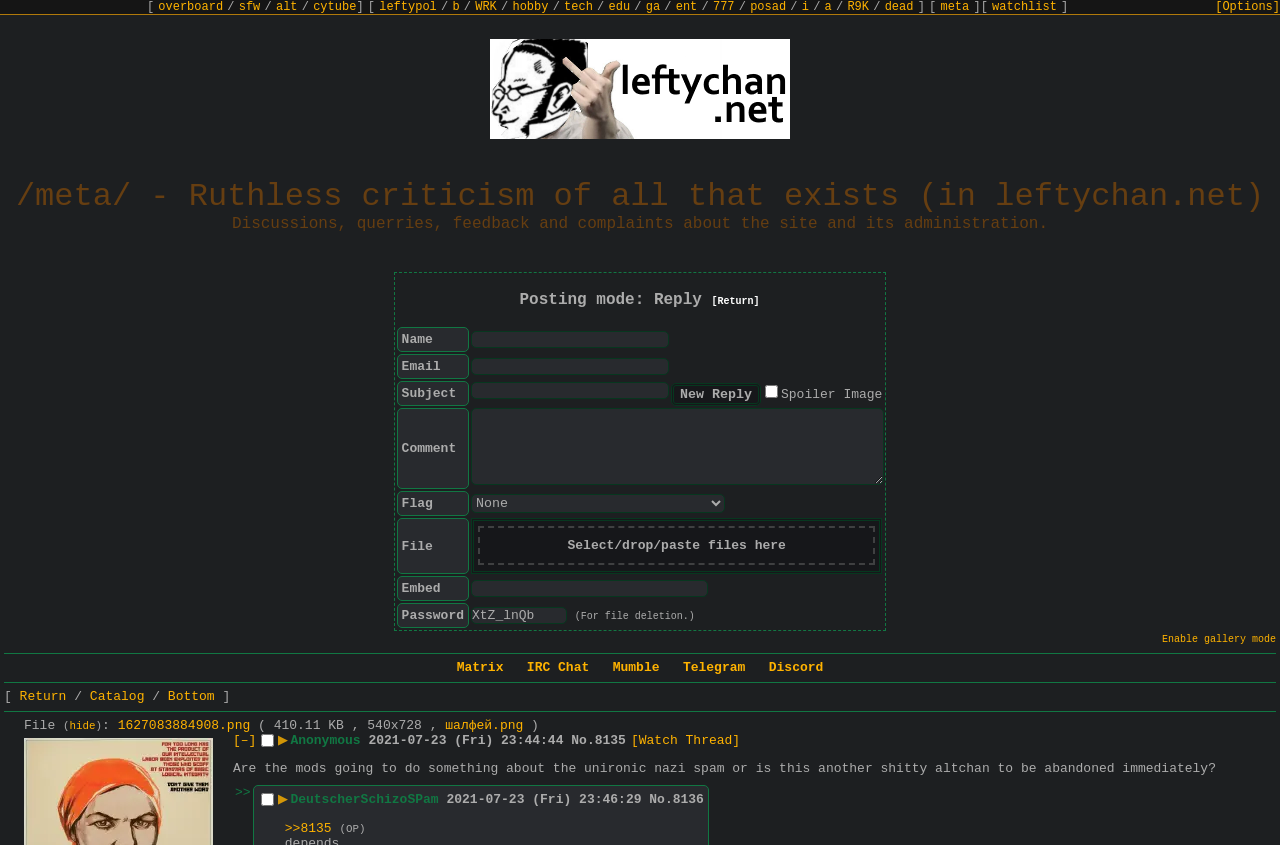Please find and report the primary heading text from the webpage.

/meta/ - Ruthless criticism of all that exists (in leftychan.net)